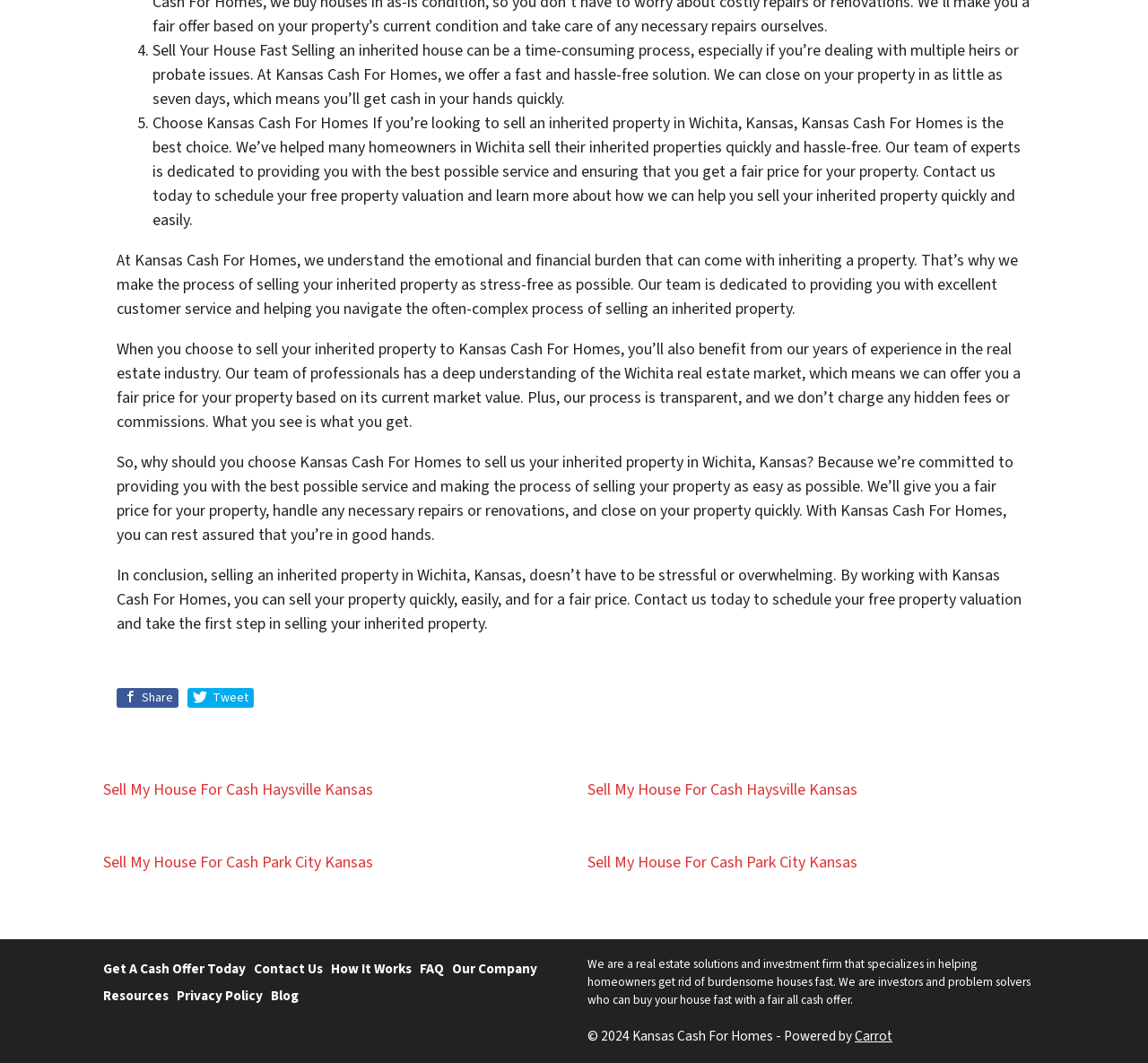Determine the bounding box for the described HTML element: "Contact Us". Ensure the coordinates are four float numbers between 0 and 1 in the format [left, top, right, bottom].

[0.221, 0.899, 0.288, 0.924]